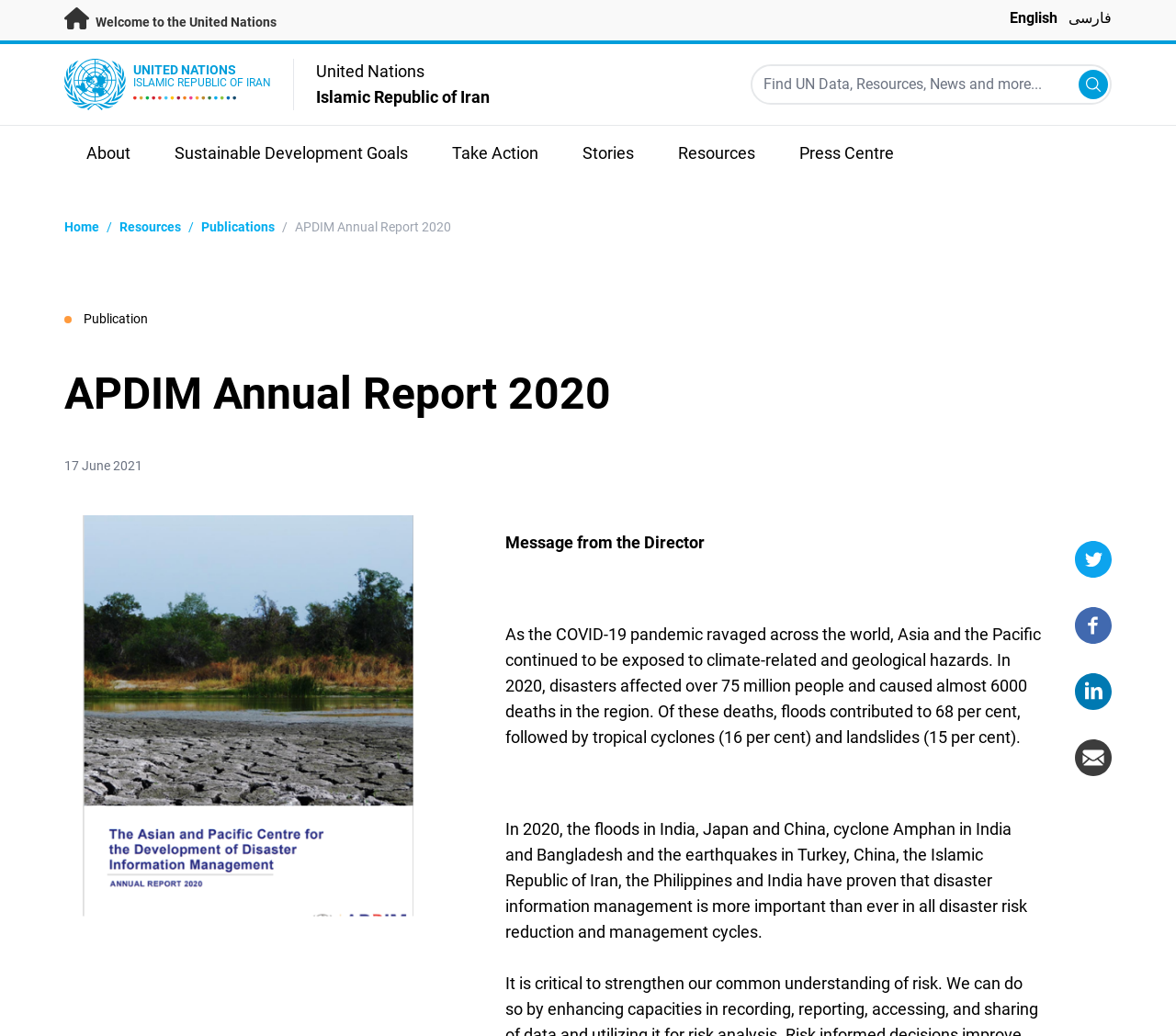From the element description: "Take Action", extract the bounding box coordinates of the UI element. The coordinates should be expressed as four float numbers between 0 and 1, in the order [left, top, right, bottom].

[0.366, 0.121, 0.477, 0.175]